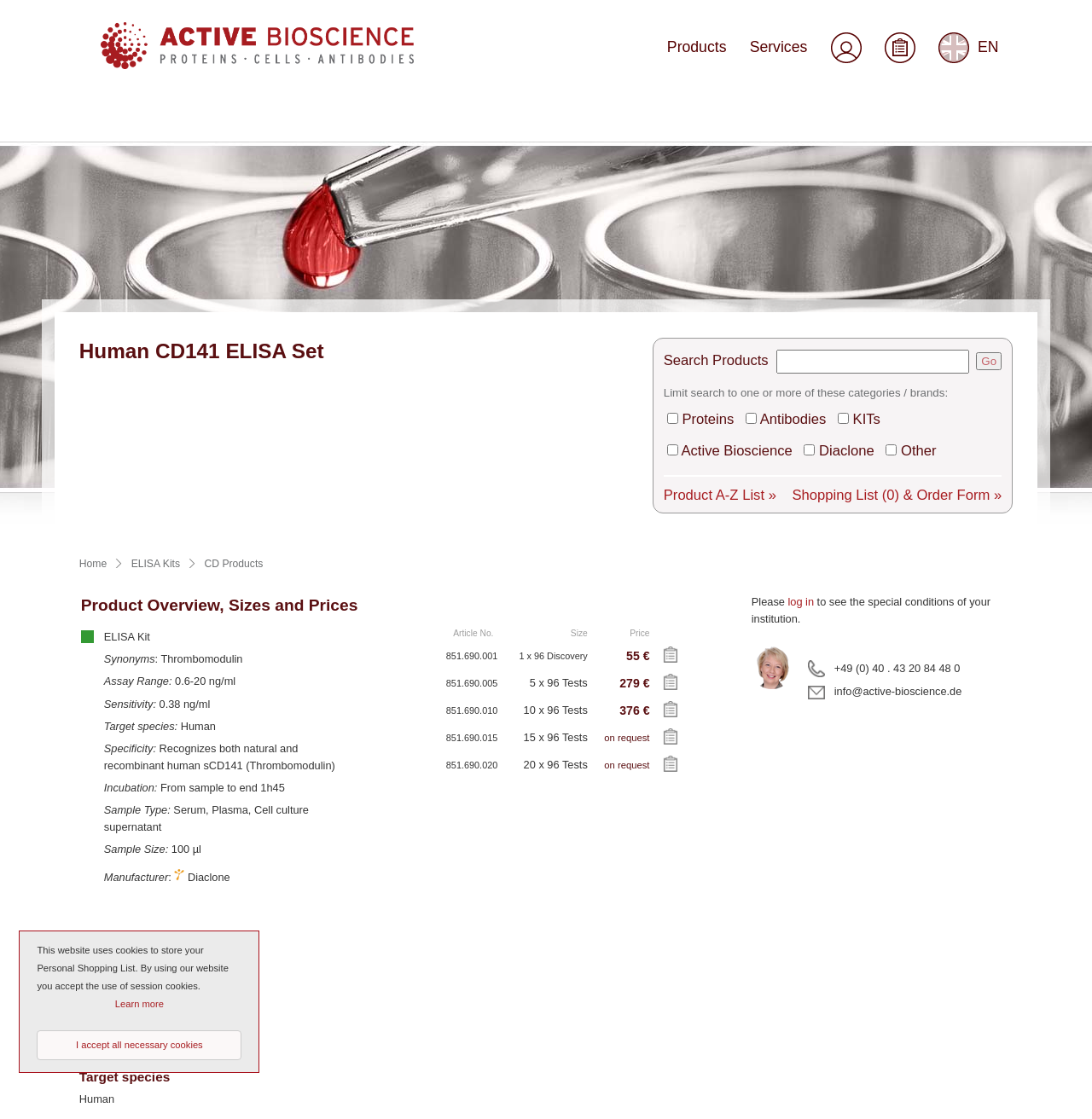Based on the visual content of the image, answer the question thoroughly: What is the manufacturer of the product?

The manufacturer of the product can be found in the product description, which is located in the table with the product information. The manufacturer is listed as Diaclone.